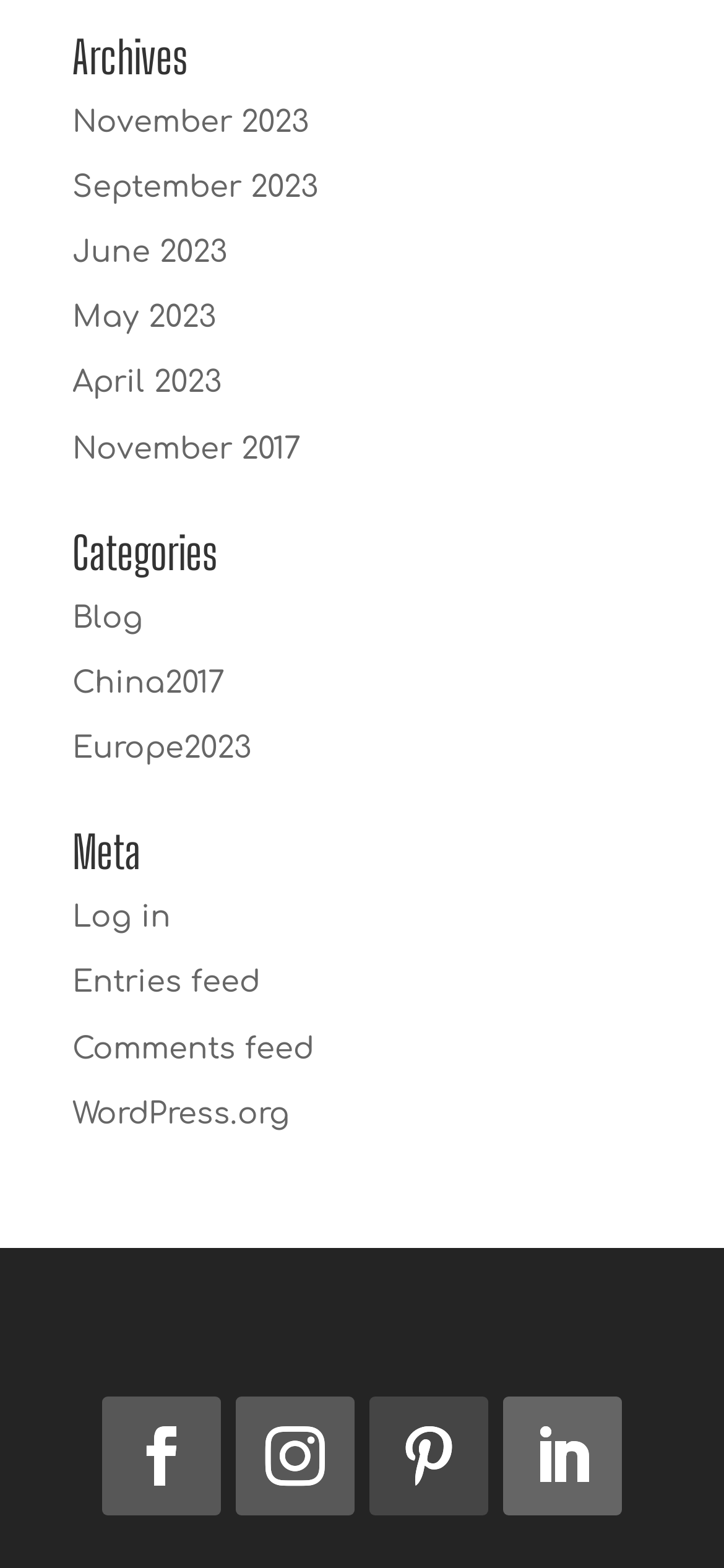What is the last meta option?
Please interpret the details in the image and answer the question thoroughly.

I determined the last meta option by looking at the list of links under the 'Meta' heading. The links are listed in a vertical order, and the bottommost link is 'WordPress.org', which suggests it is the last meta option.